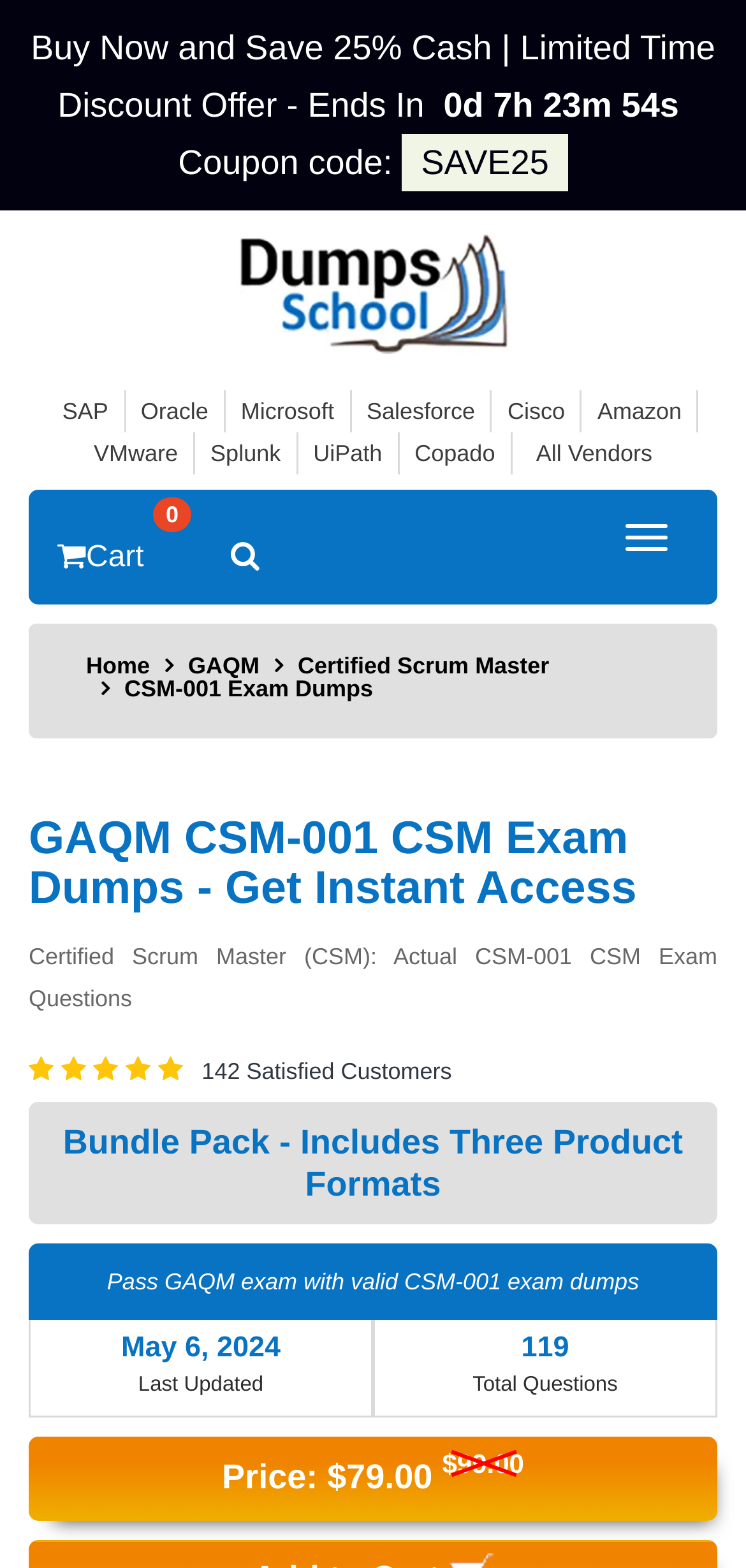How many satisfied customers are there?
Provide an in-depth answer to the question, covering all aspects.

The number of satisfied customers can be found in the section that says '142 Satisfied Customers'.